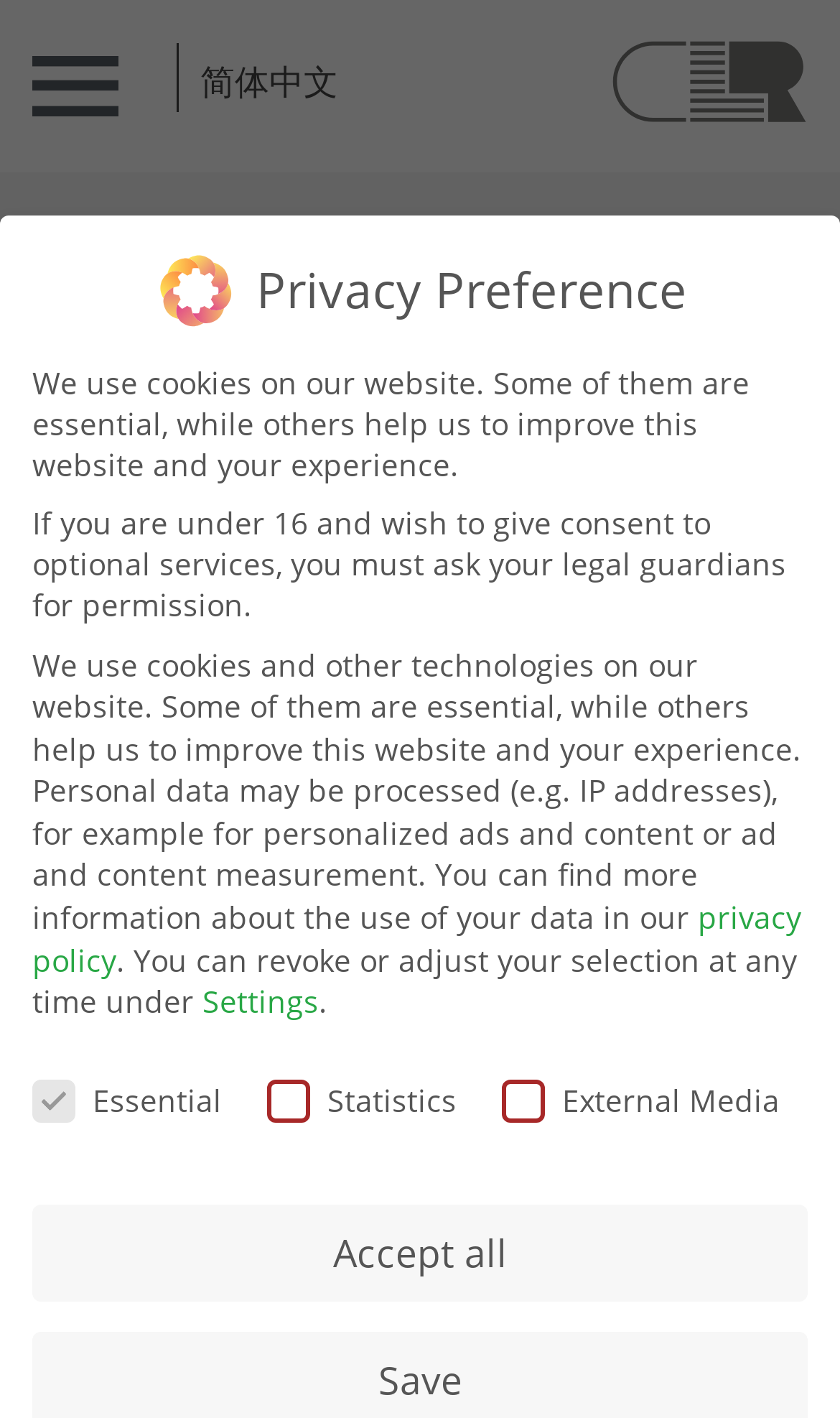What is the text above the 'Privacy Preference' section?
Using the visual information, reply with a single word or short phrase.

We use cookies on our website.